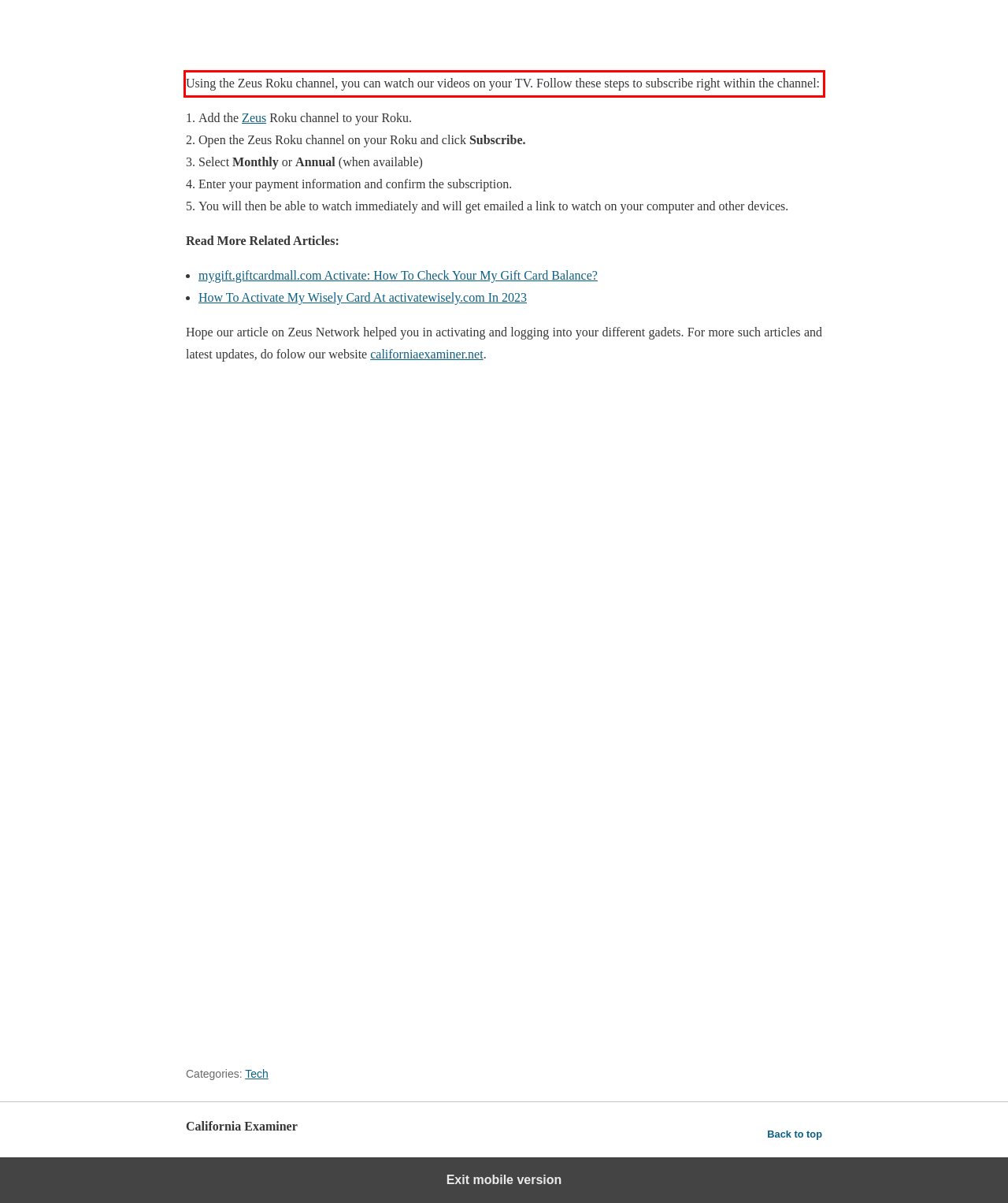Using the provided screenshot of a webpage, recognize the text inside the red rectangle bounding box by performing OCR.

Using the Zeus Roku channel, you can watch our videos on your TV. Follow these steps to subscribe right within the channel: